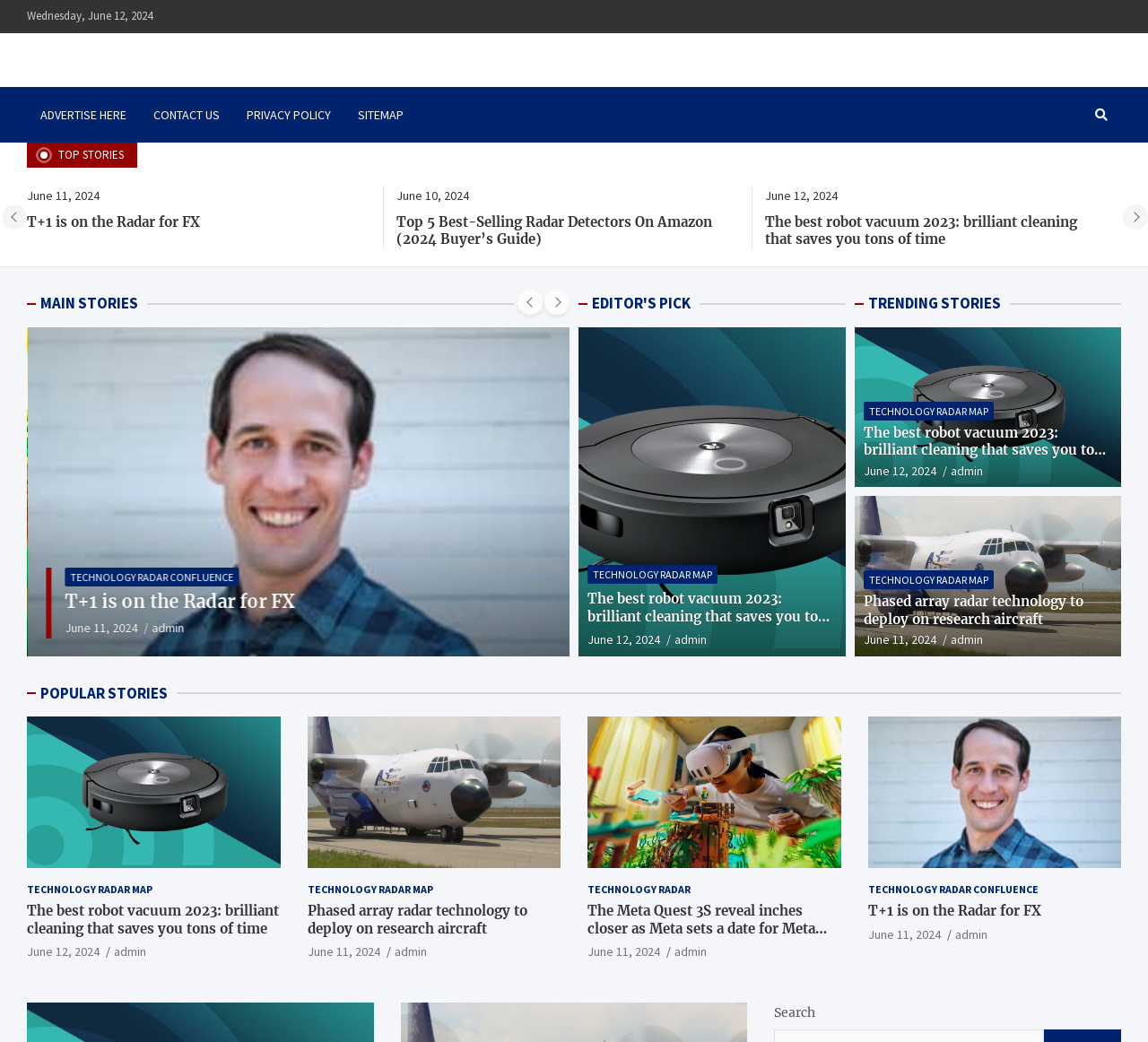Determine the bounding box coordinates of the UI element described below. Use the format (top-left x, top-left y, bottom-right x, bottom-right y) with floating point numbers between 0 and 1: Technology Radar Map

[0.512, 0.542, 0.625, 0.56]